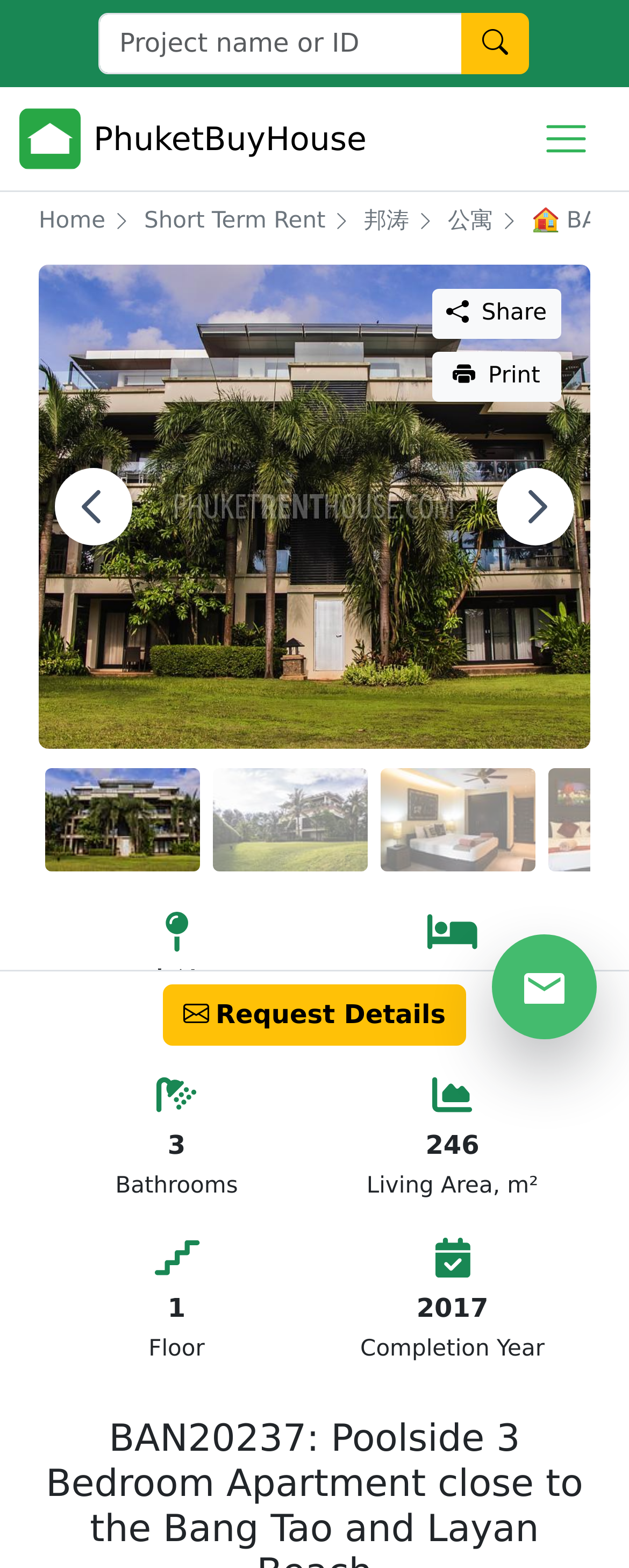What is the name of the apartment?
Could you answer the question with a detailed and thorough explanation?

I found the answer by looking at the root element 'BAN20237: Poolside 3 Bedroom Apartment close to the Bang Tao and Layan Beach - PhuketBuyHouse' which is the main title of the webpage, indicating the name of the apartment.